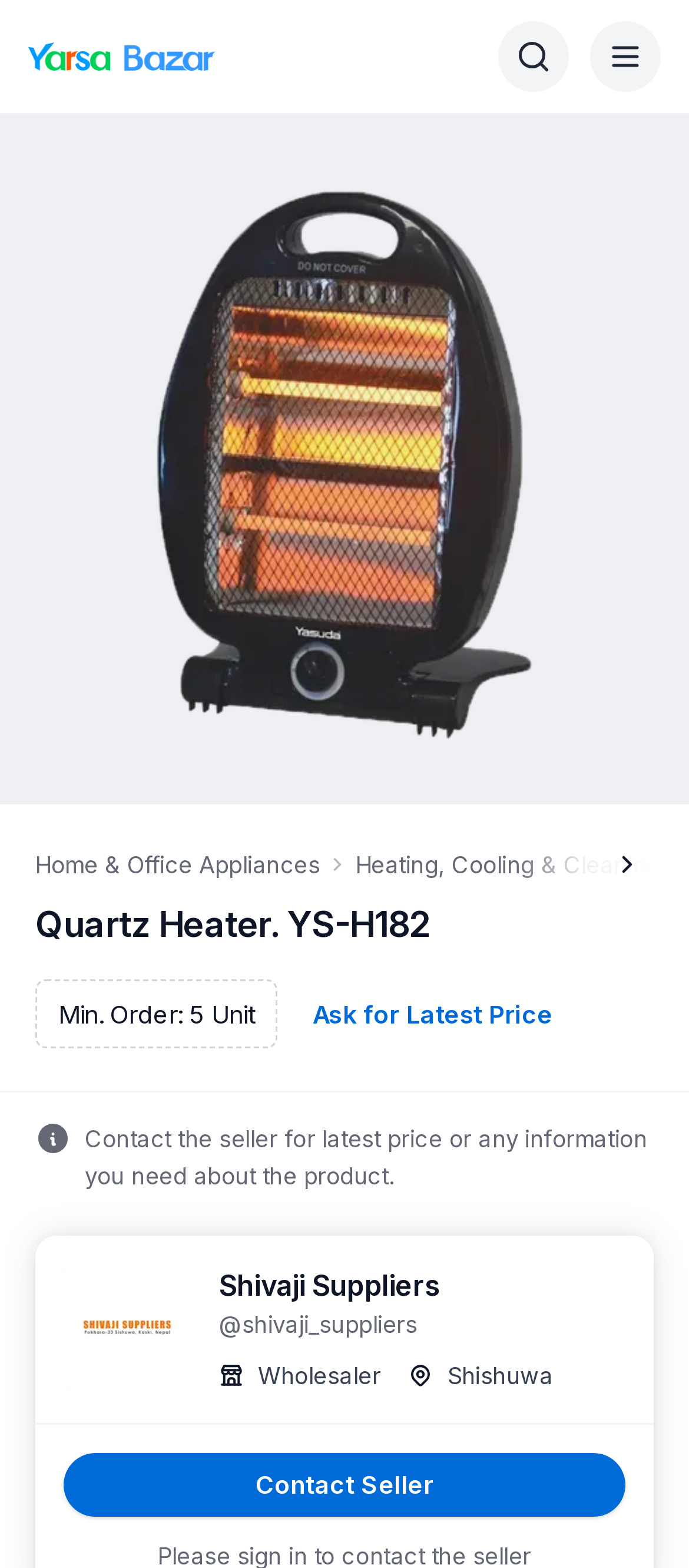Please identify the bounding box coordinates of the region to click in order to complete the given instruction: "view product details". The coordinates should be four float numbers between 0 and 1, i.e., [left, top, right, bottom].

[0.051, 0.572, 0.949, 0.606]